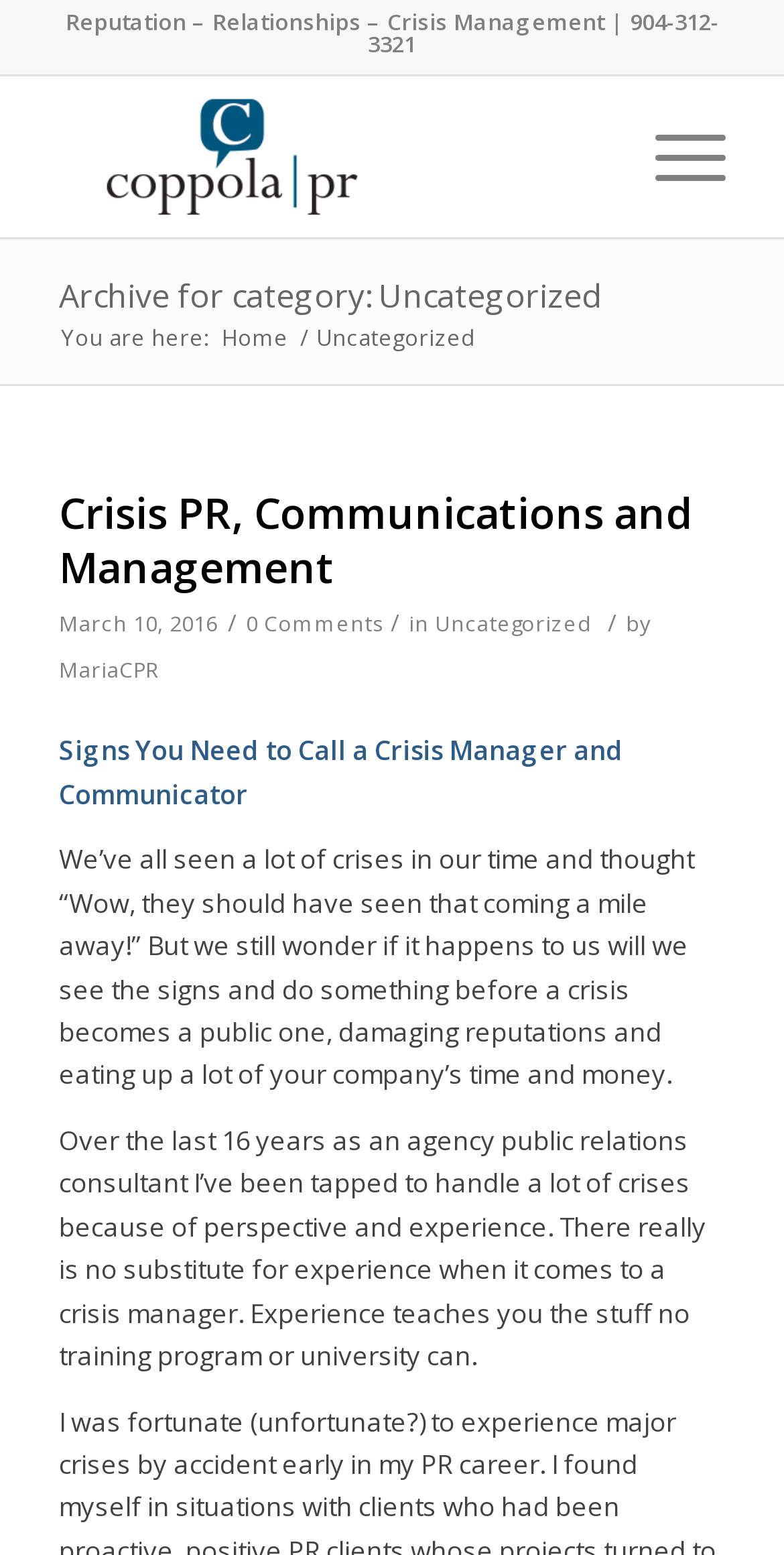Indicate the bounding box coordinates of the element that needs to be clicked to satisfy the following instruction: "Go to the menu". The coordinates should be four float numbers between 0 and 1, i.e., [left, top, right, bottom].

[0.784, 0.049, 0.925, 0.153]